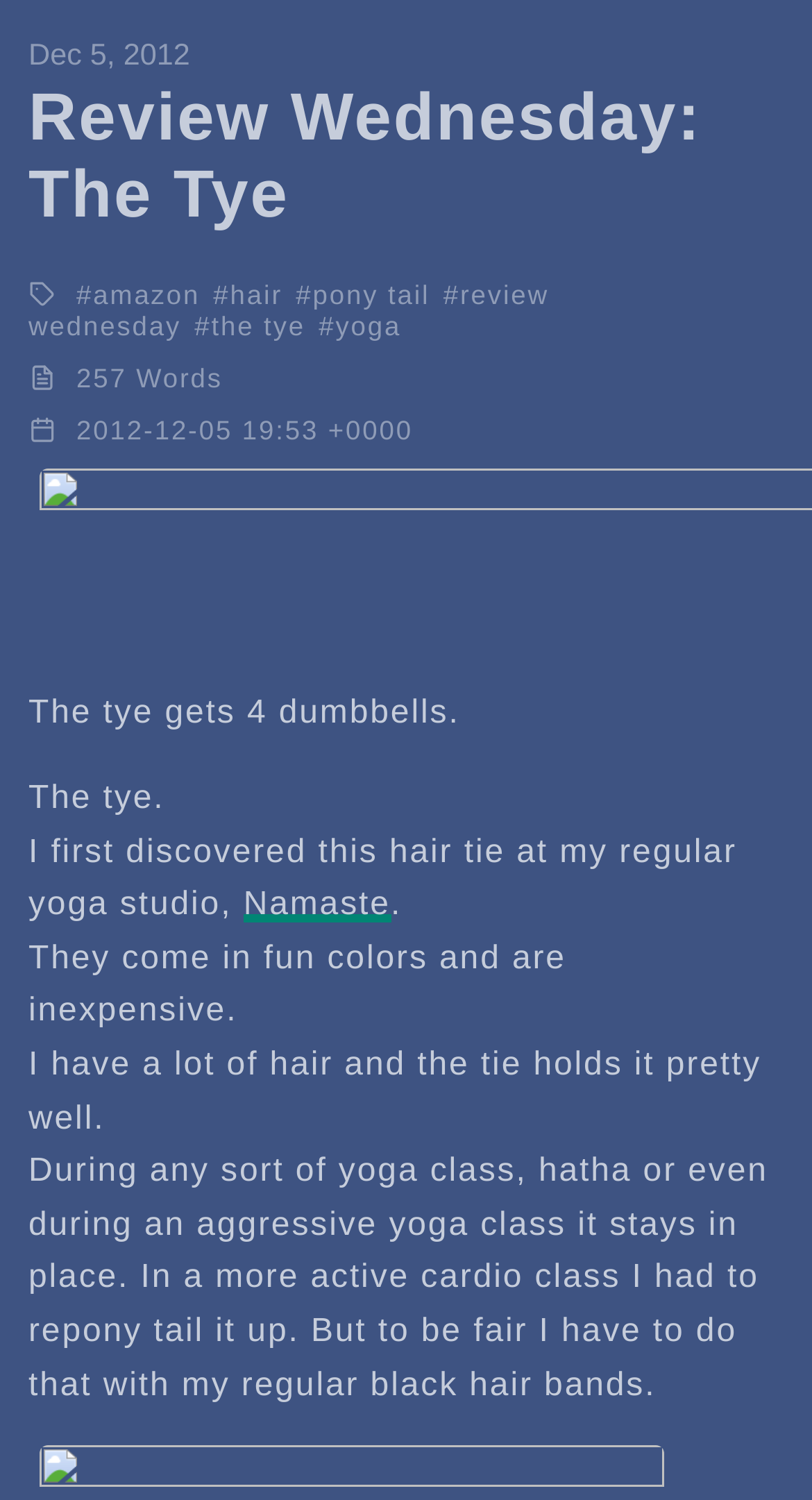Find the primary header on the webpage and provide its text.

Review Wednesday: The Tye